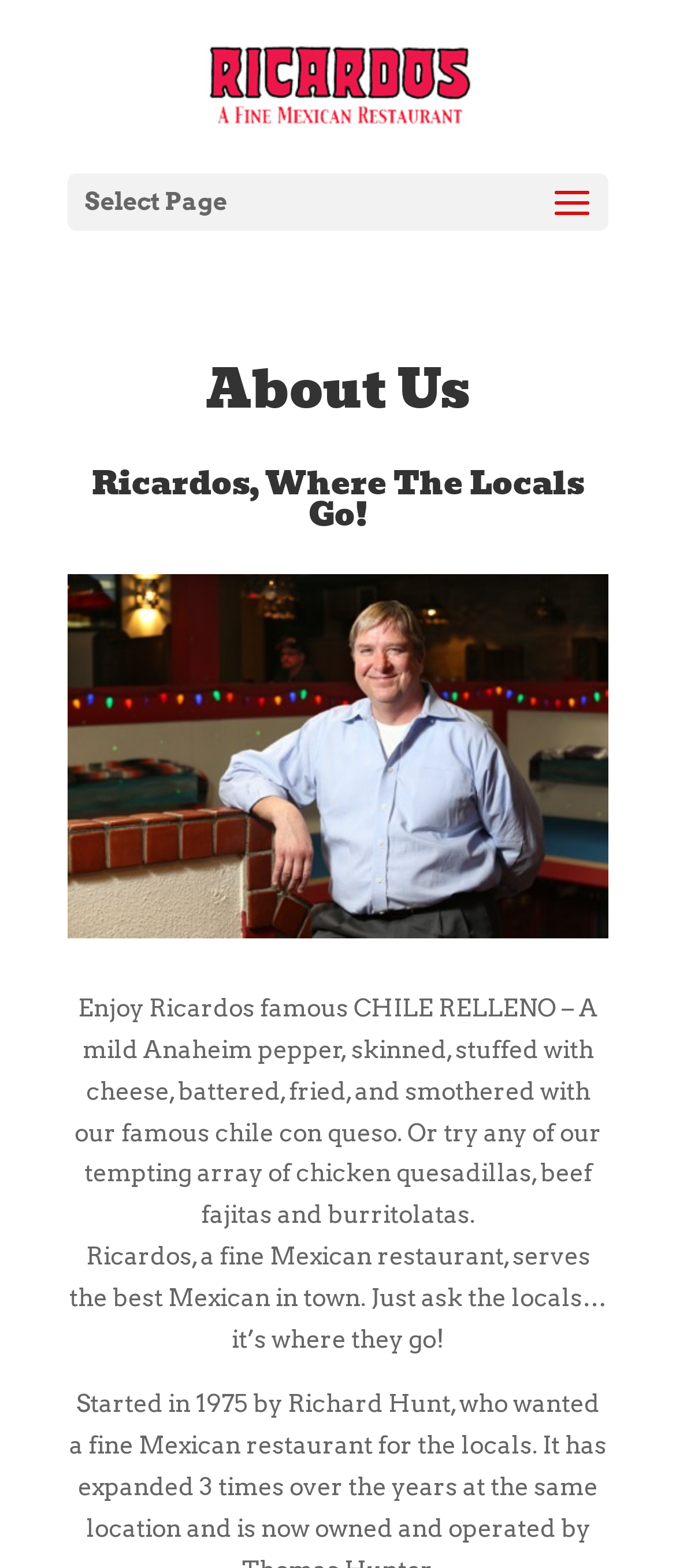What is the specialty of Ricardo's?
Using the visual information, reply with a single word or short phrase.

CHILE RELLENO